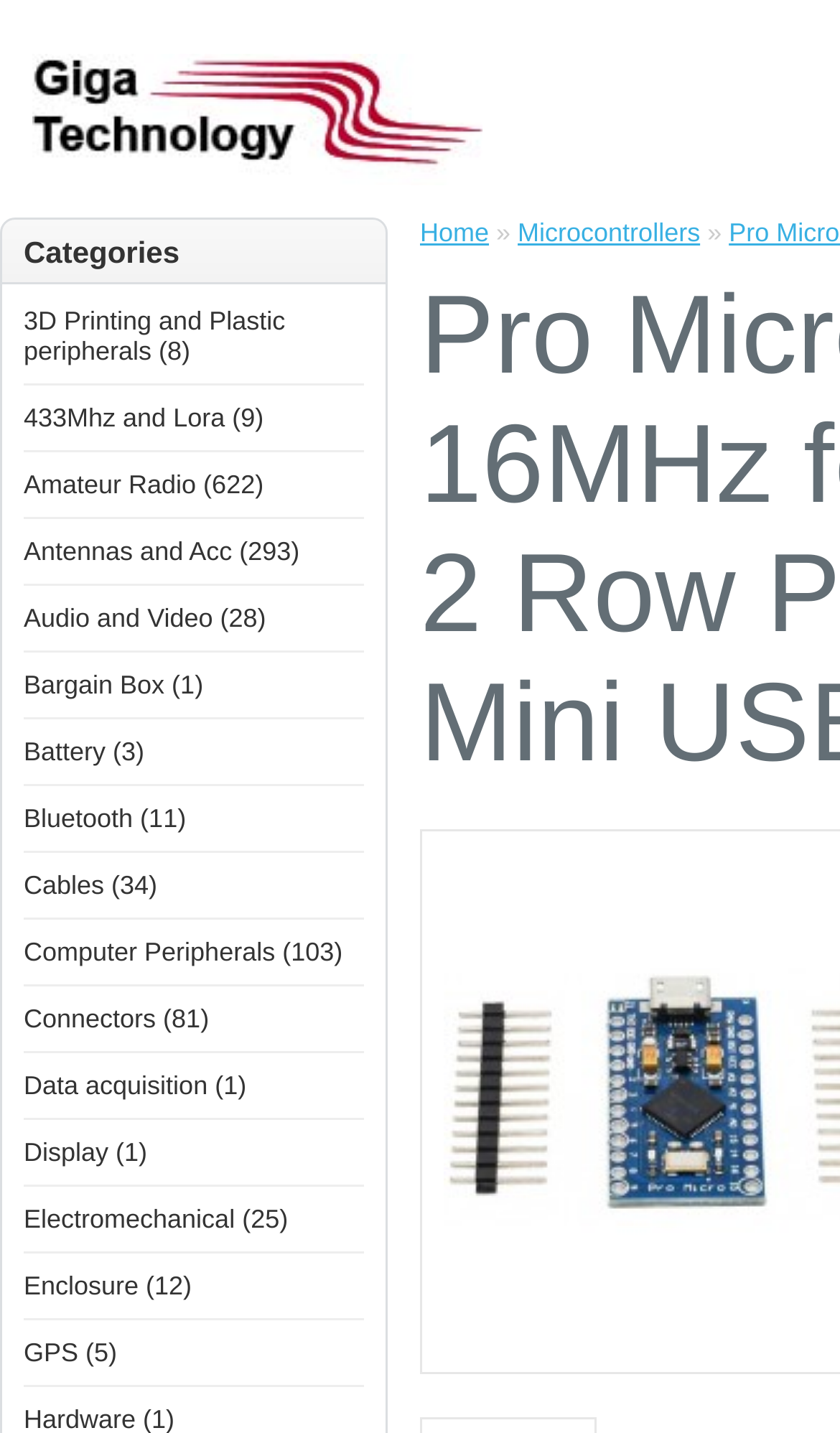Show the bounding box coordinates of the element that should be clicked to complete the task: "visit Microcontrollers".

[0.616, 0.152, 0.833, 0.173]